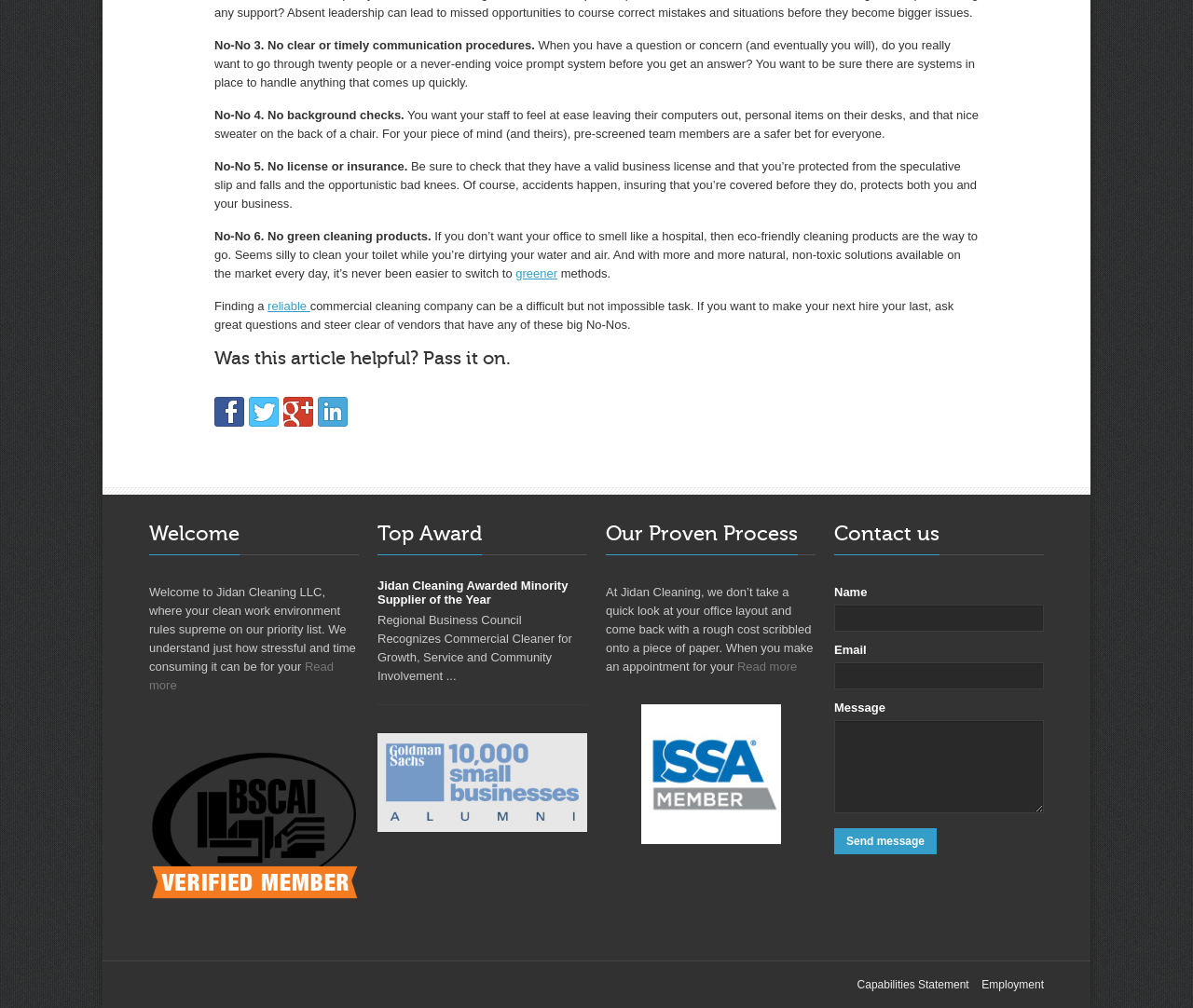Find the bounding box coordinates for the element that must be clicked to complete the instruction: "Click the 'google-share' link". The coordinates should be four float numbers between 0 and 1, indicated as [left, top, right, bottom].

[0.238, 0.406, 0.262, 0.42]